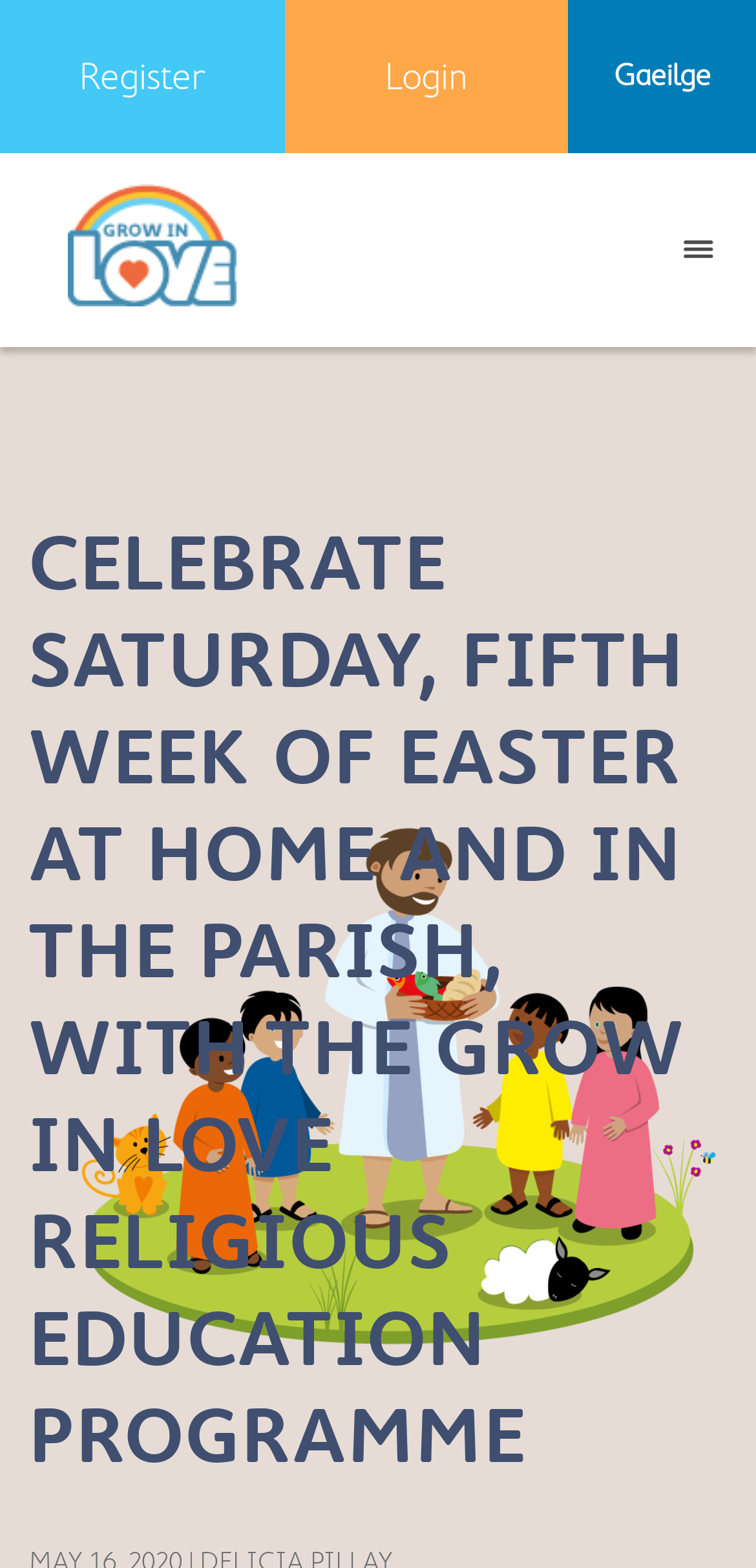Please find and report the primary heading text from the webpage.

CELEBRATE SATURDAY, FIFTH WEEK OF EASTER AT HOME AND IN THE PARISH, WITH THE GROW IN LOVE RELIGIOUS EDUCATION PROGRAMME